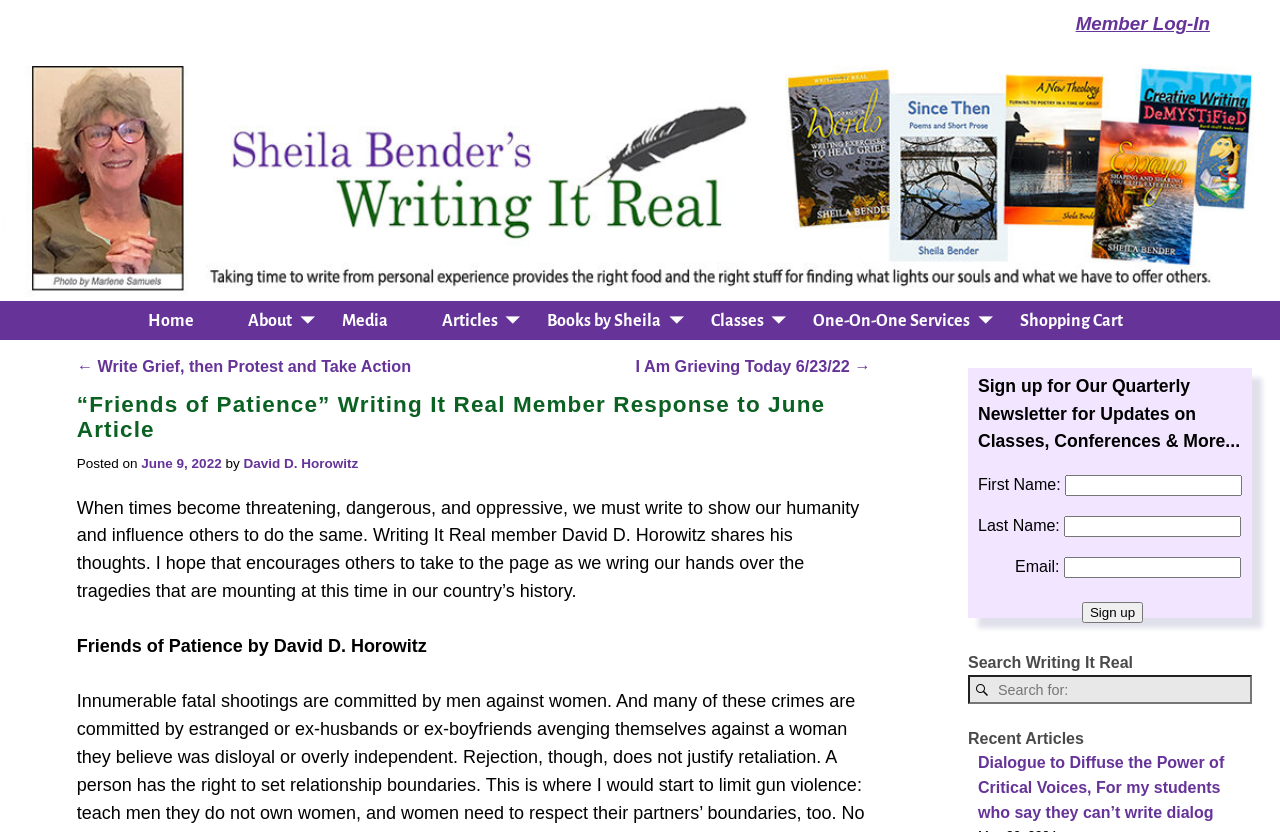What is the title of the article?
Please utilize the information in the image to give a detailed response to the question.

I found the title of the article by looking at the heading element with the text '“Friends of Patience” Writing It Real Member Response to June Article' which is a child of the 'HeaderAsNonLandmark' element.